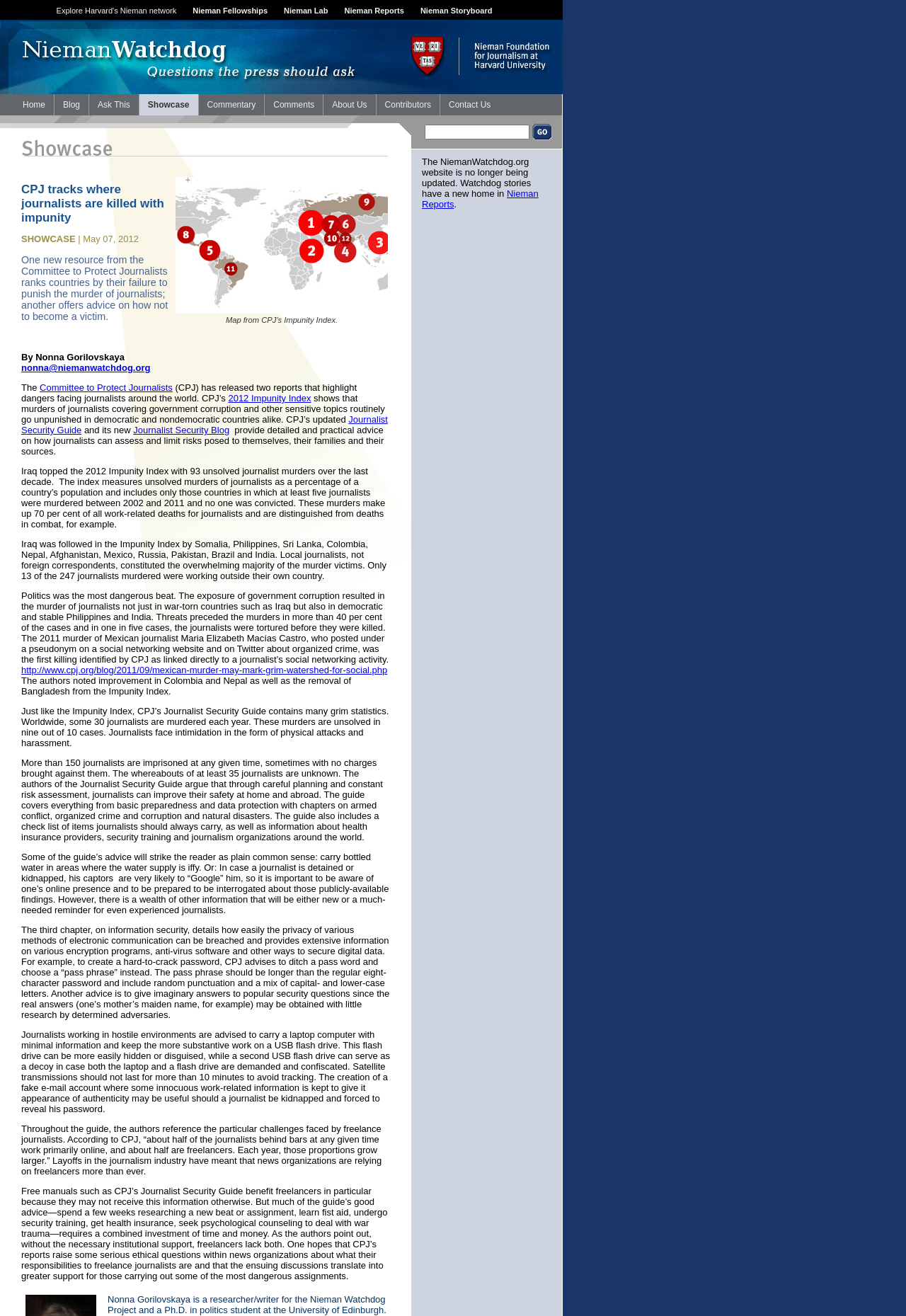Kindly respond to the following question with a single word or a brief phrase: 
What is the purpose of the Journalist Security Guide?

To improve journalist safety